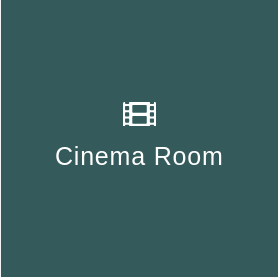Respond with a single word or short phrase to the following question: 
What is the atmosphere of the Cinema Room?

Inviting and comfortable